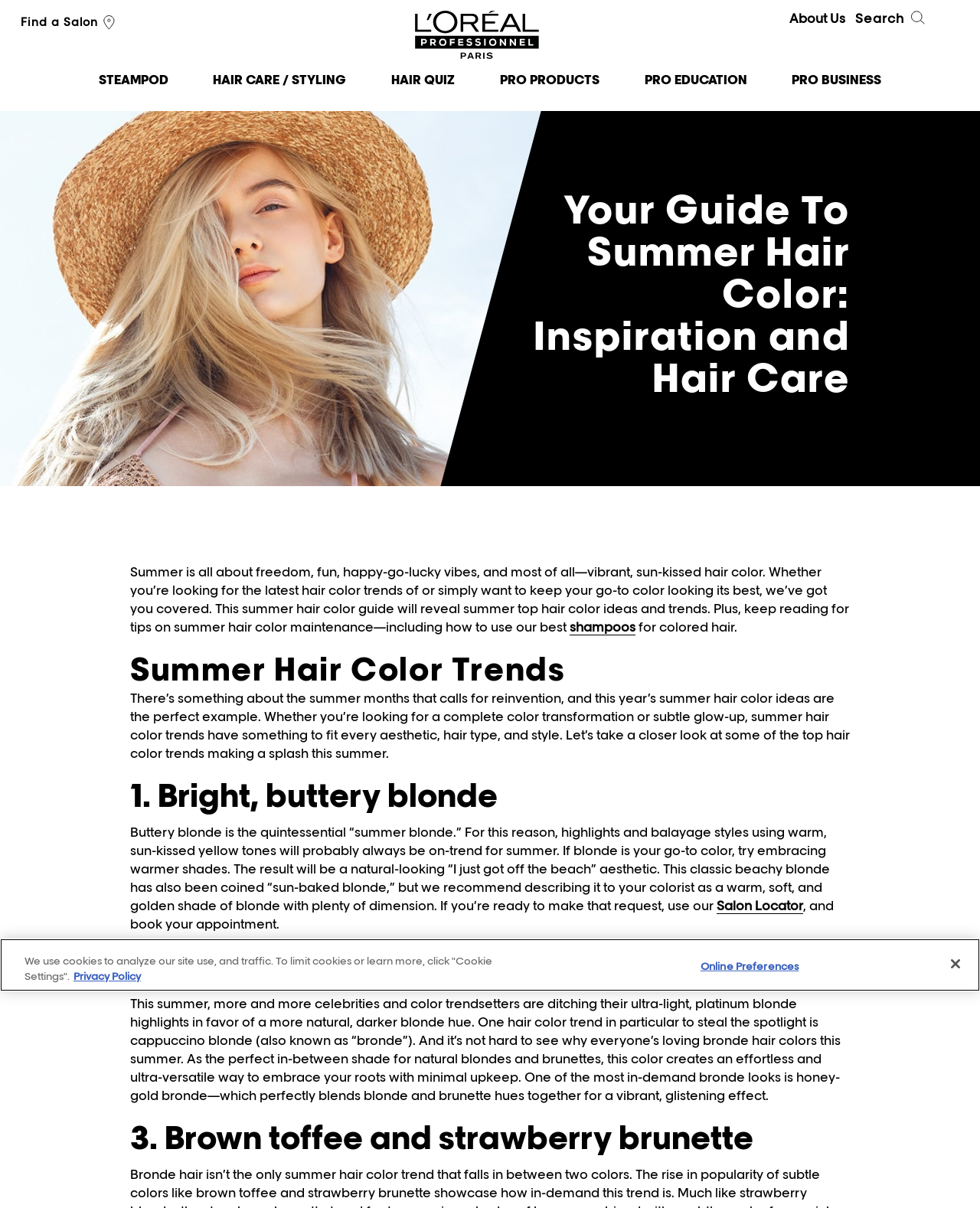What is the purpose of the 'Salon Locator' link?
Refer to the image and provide a one-word or short phrase answer.

Book an appointment